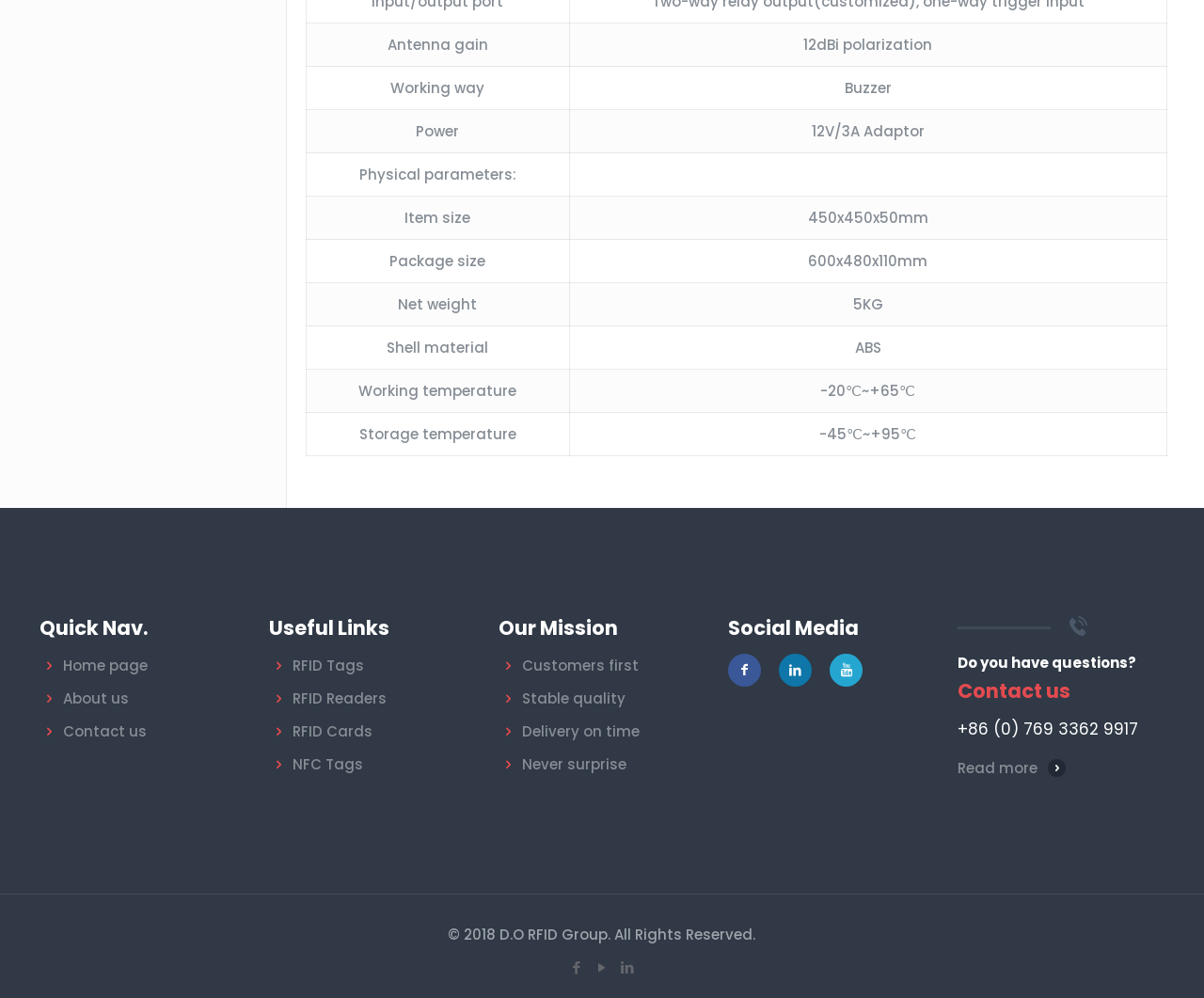Using the element description: "title="YouTube"", determine the bounding box coordinates. The coordinates should be in the format [left, top, right, bottom], with values between 0 and 1.

[0.492, 0.959, 0.508, 0.979]